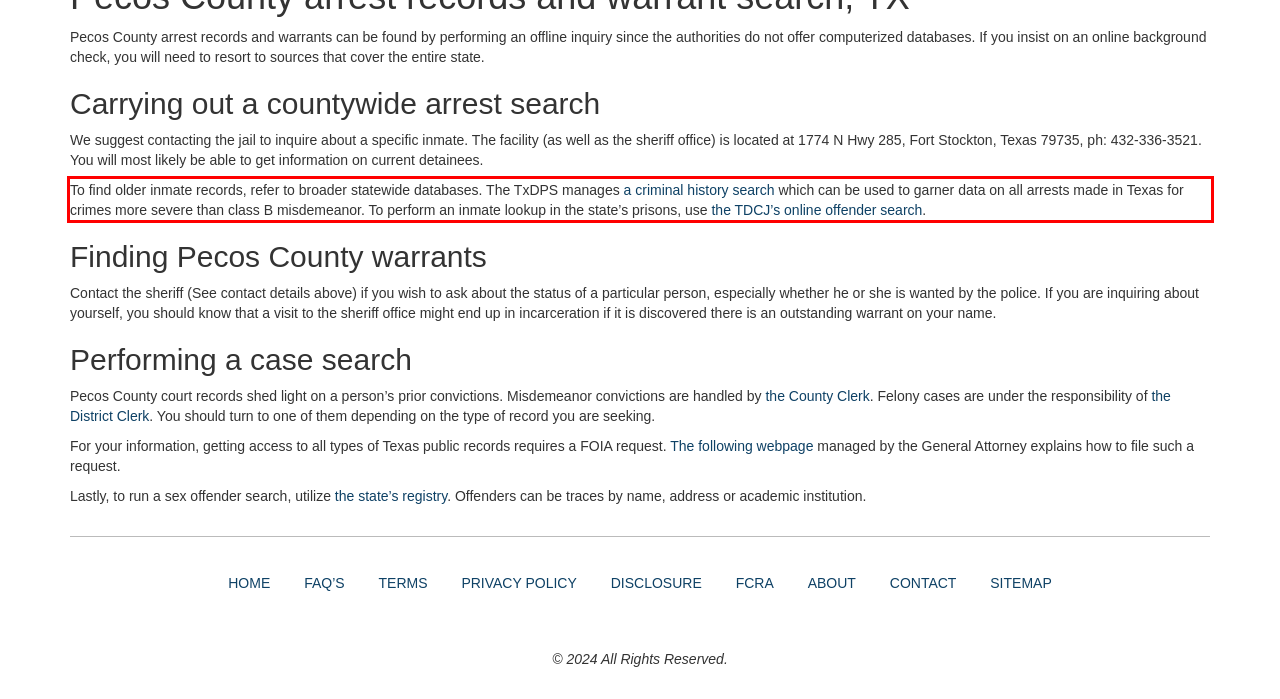Given a screenshot of a webpage containing a red bounding box, perform OCR on the text within this red bounding box and provide the text content.

To find older inmate records, refer to broader statewide databases. The TxDPS manages a criminal history search which can be used to garner data on all arrests made in Texas for crimes more severe than class B misdemeanor. To perform an inmate lookup in the state’s prisons, use the TDCJ’s online offender search.